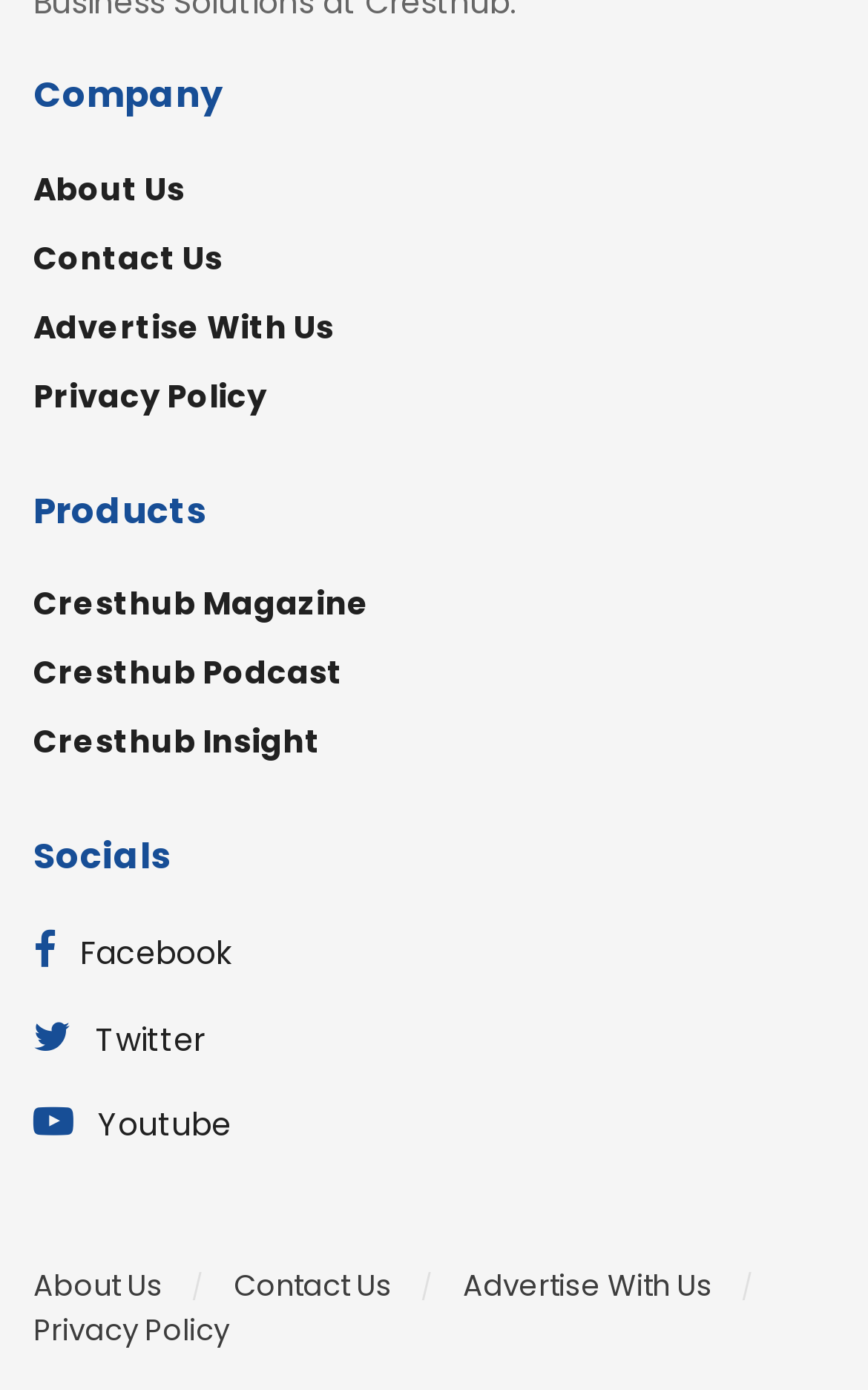Please analyze the image and give a detailed answer to the question:
How many social media links are there?

I counted the number of social media links by looking at the elements with icons, specifically the Facebook, Twitter, and Youtube links, which are located under the 'Socials' heading. There are three social media links in total.